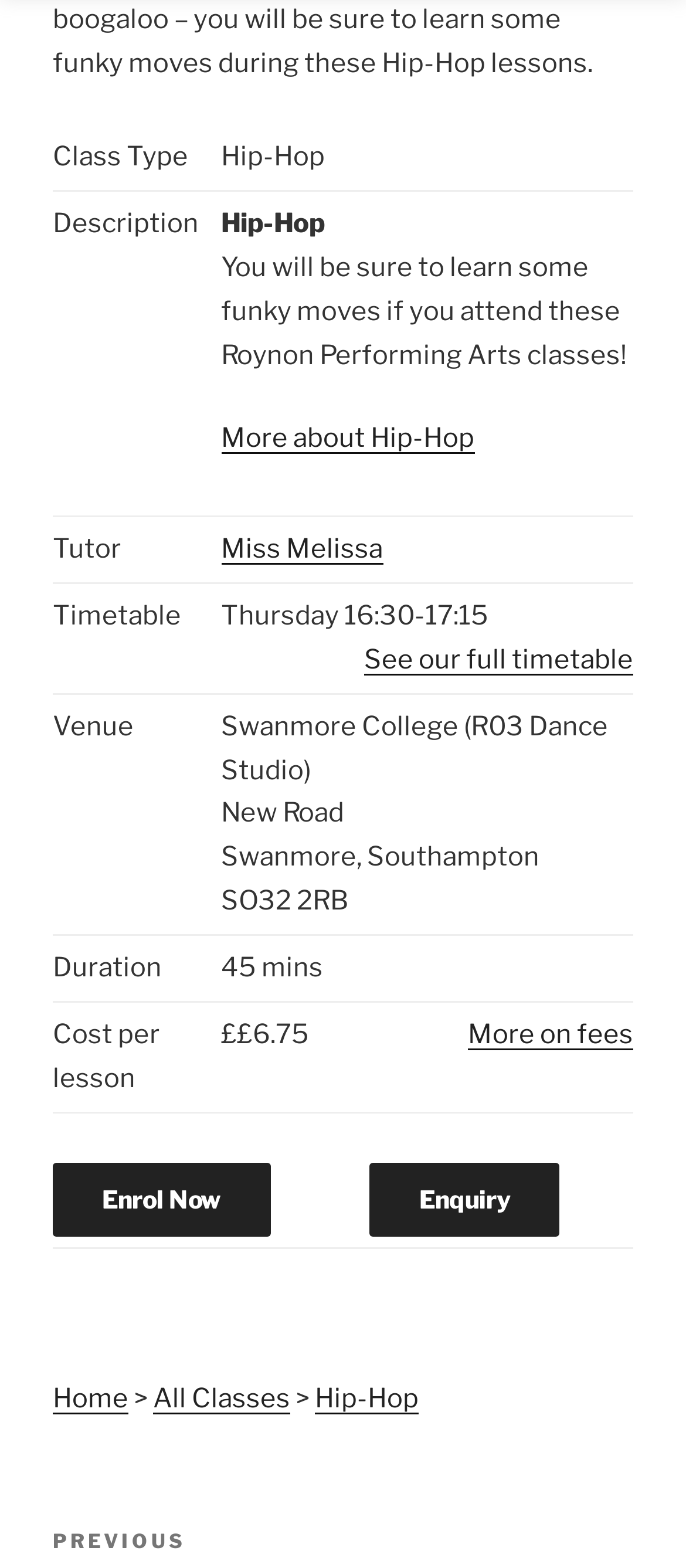Locate the bounding box of the UI element described in the following text: "More about Hip-Hop".

[0.322, 0.269, 0.691, 0.29]